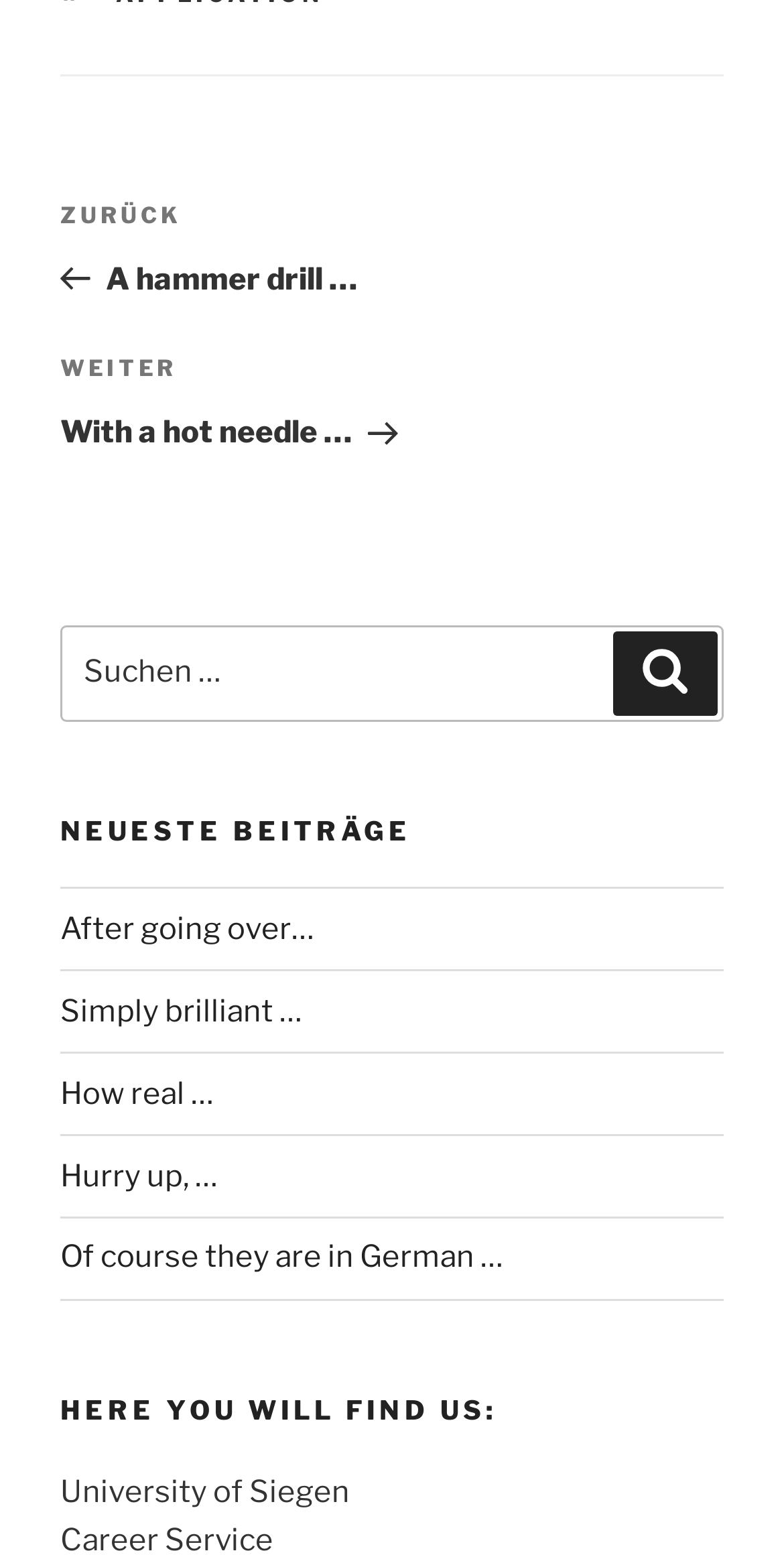How many links are there under 'Neueste Beiträge'?
Your answer should be a single word or phrase derived from the screenshot.

5